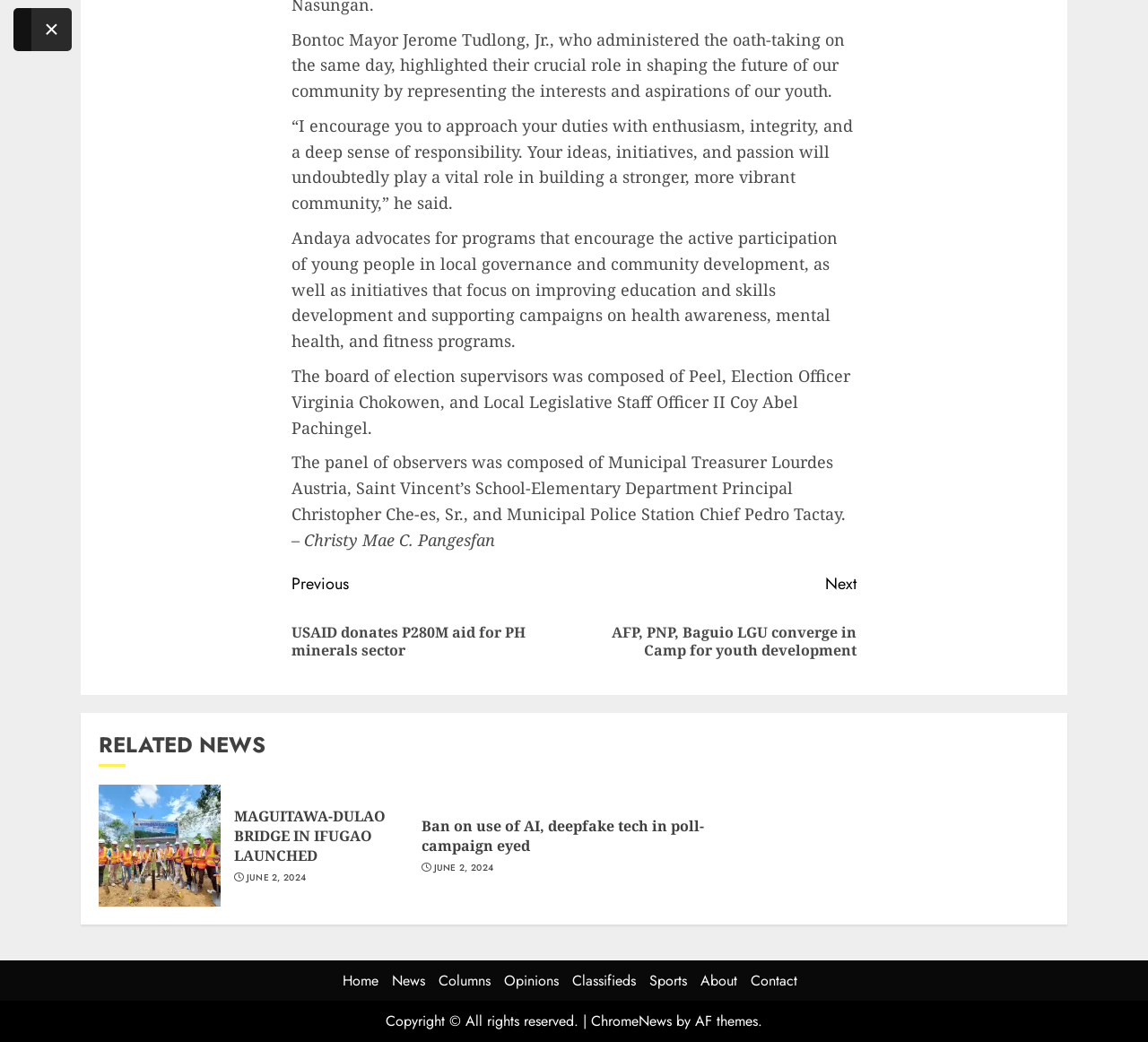What is the name of the school mentioned in the article?
Kindly answer the question with as much detail as you can.

The answer can be found in the fifth StaticText element, which mentions 'Saint Vincent’s School-Elementary Department Principal Christopher Che-es, Sr.'.